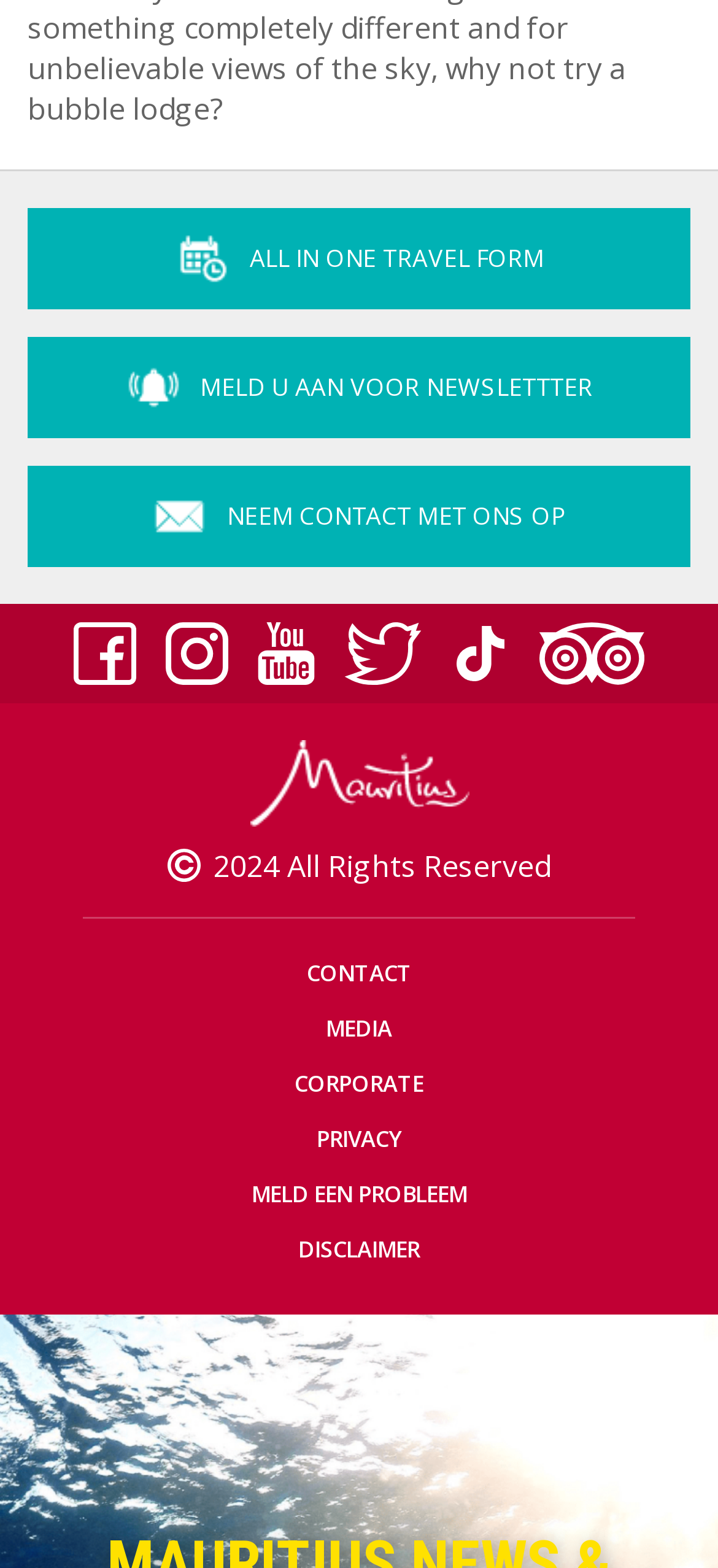Answer the question briefly using a single word or phrase: 
How many social media links are there?

5